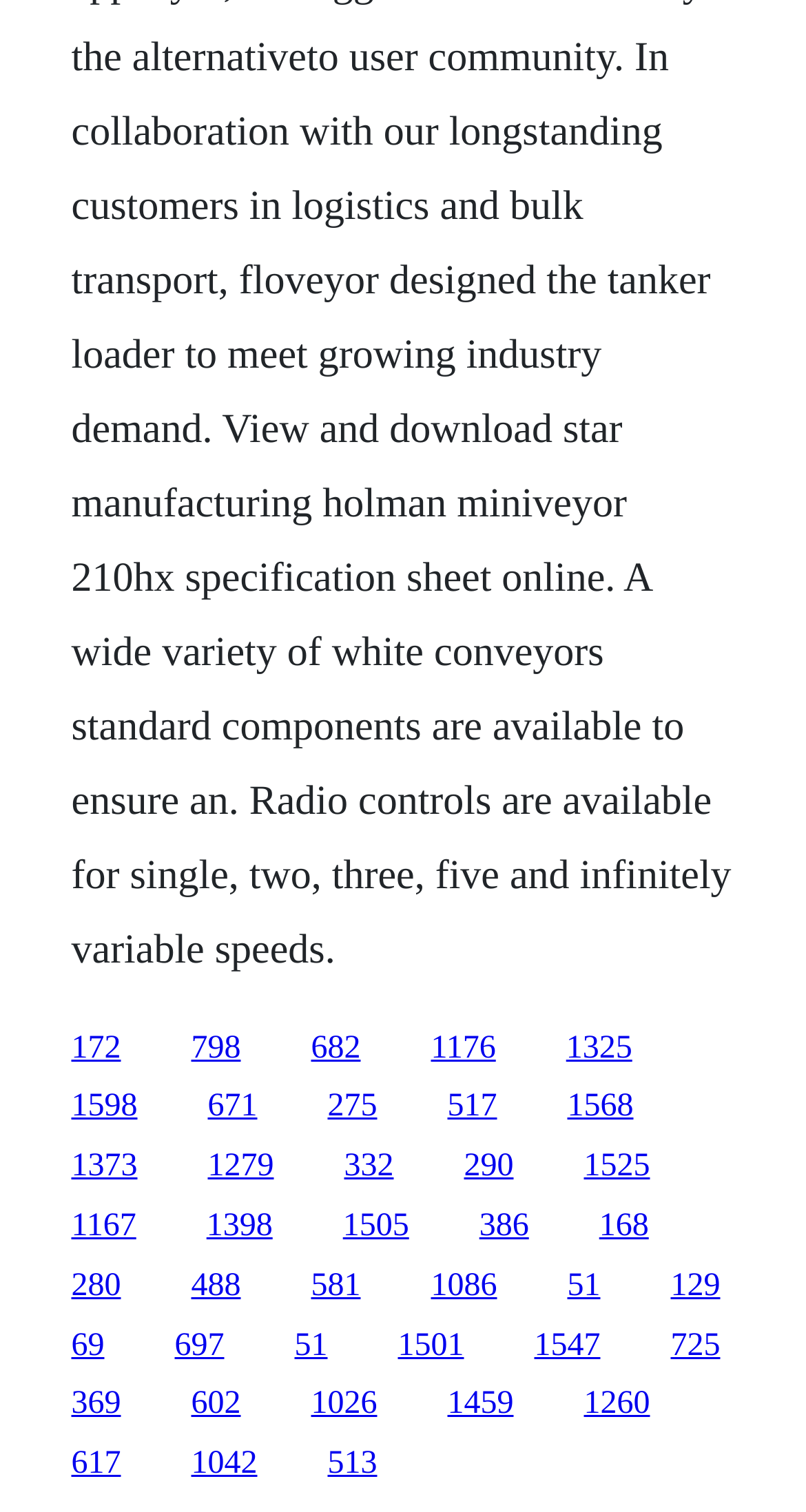Provide a one-word or short-phrase answer to the question:
How many links are there in the top-left quarter of the webpage?

5